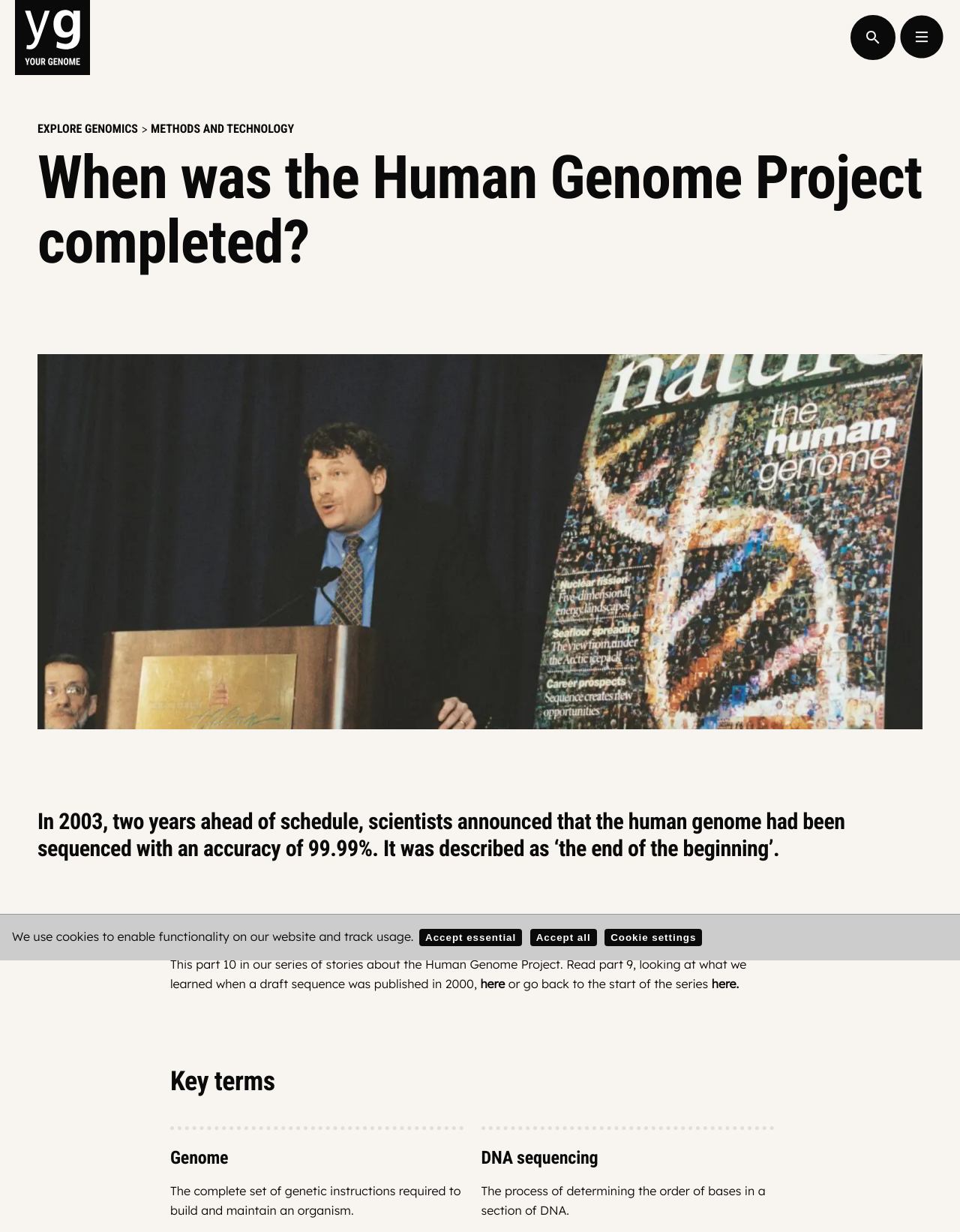When was the Human Genome Project completed?
Using the picture, provide a one-word or short phrase answer.

2003